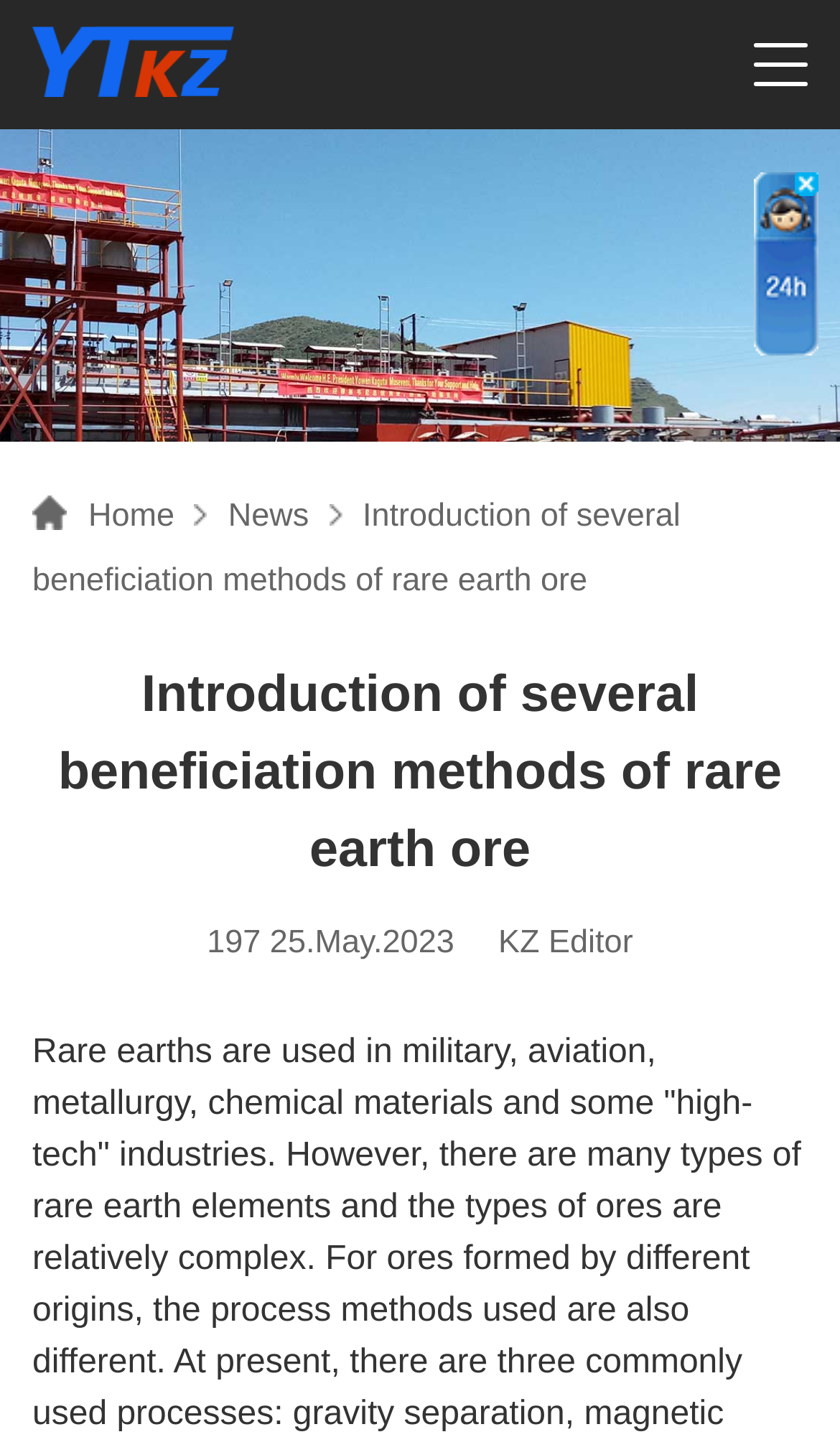Create an elaborate caption for the webpage.

The webpage is about the introduction of several beneficiation methods of rare earth ore. At the top left corner, there is a logo image with a corresponding link. Below the logo, there is a navigation menu with three links: "Home", "News", and a link with the same title as the webpage. 

The main content of the webpage starts with a heading that matches the title of the webpage. Below the heading, there is a section with two lines of text, indicating the publication date "25.May.2023" and the author "KZ Editor". 

On the right side of the webpage, there is a separate section with an image, which is positioned above the middle of the webpage.